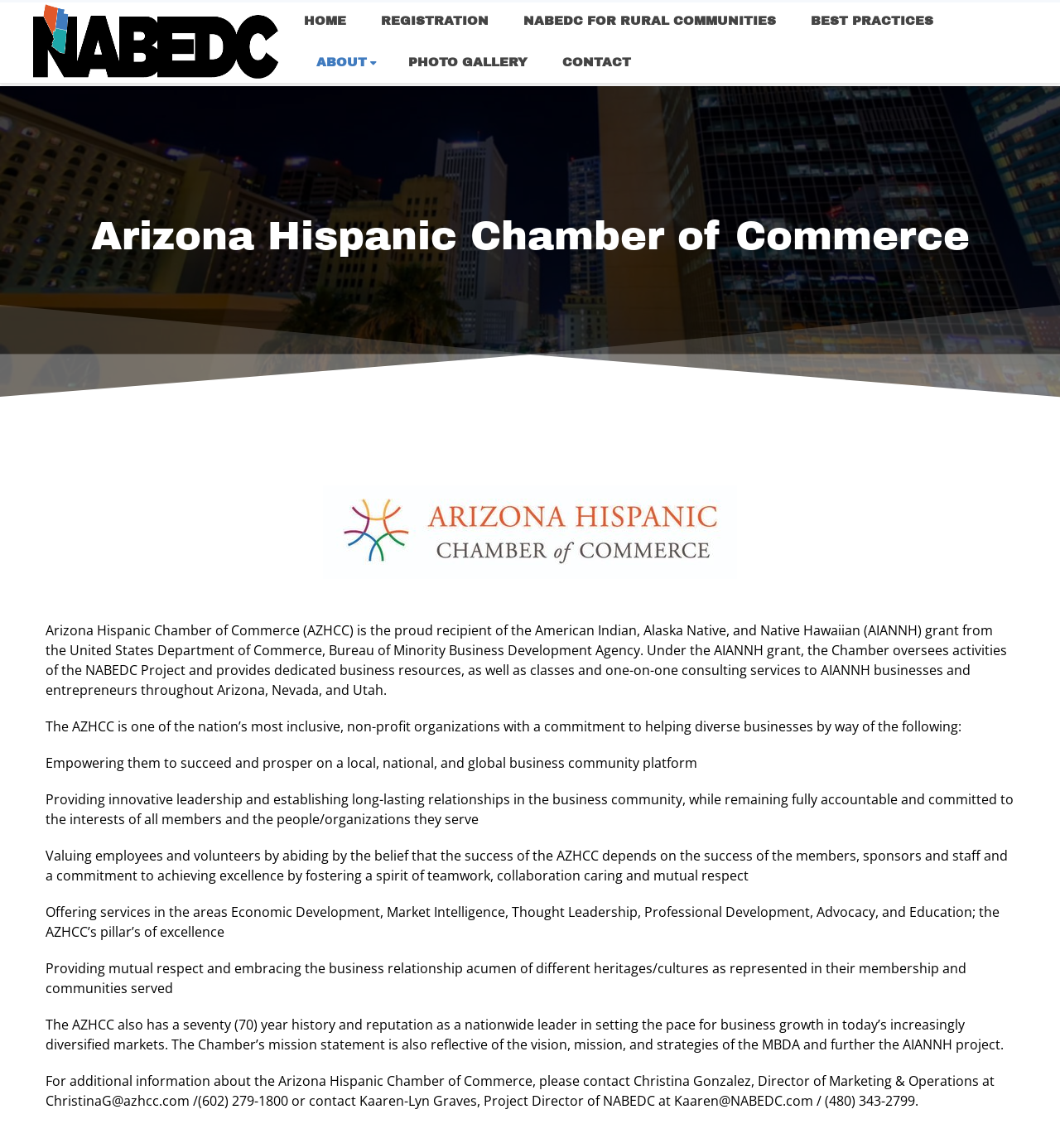Identify the bounding box coordinates for the UI element described by the following text: "Darrell Anderson". Provide the coordinates as four float numbers between 0 and 1, in the format [left, top, right, bottom].

None